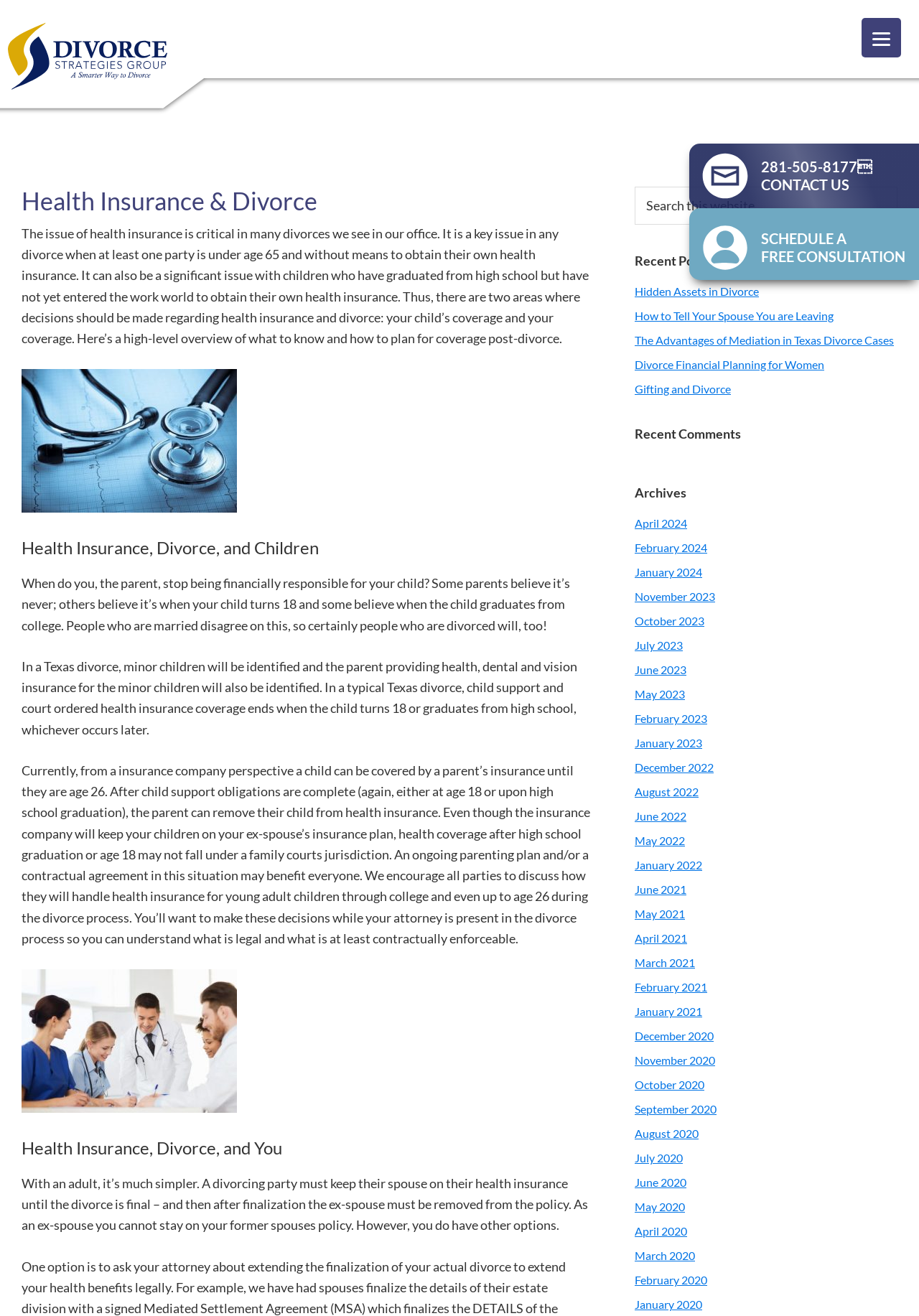Provide a thorough summary of the webpage.

This webpage is about health insurance and divorce, specifically focusing on the importance of considering health insurance in divorce cases. At the top of the page, there is a menu button and a few links, including "Skip to main content", "Skip to primary sidebar", and "Skip to footer". 

Below the menu, there is a logo of "Divorce Strategies Group" with a link to the group's website. Next to the logo, there is a heading "Health Insurance & Divorce" followed by a paragraph of text discussing the importance of health insurance in divorce cases, particularly when one party is under 65 and without means to obtain their own health insurance.

The page is divided into several sections, including "Health Insurance and Divorce", "Health Insurance, Divorce, and Children", and "Health Insurance, Divorce, and You". Each section has a heading and several paragraphs of text discussing the specific topic. There are also two images related to health insurance and divorce.

On the right side of the page, there is a primary sidebar with several sections, including "Search this website", "Recent Posts", "Recent Comments", and "Archives". The "Recent Posts" section lists several links to recent articles, including "Hidden Assets in Divorce", "How to Tell Your Spouse You are Leaving", and "The Advantages of Mediation in Texas Divorce Cases". The "Archives" section lists links to articles from various months and years, dating back to 2020.

At the top right corner of the page, there is a contact information section with a phone number and a link to schedule a free consultation.